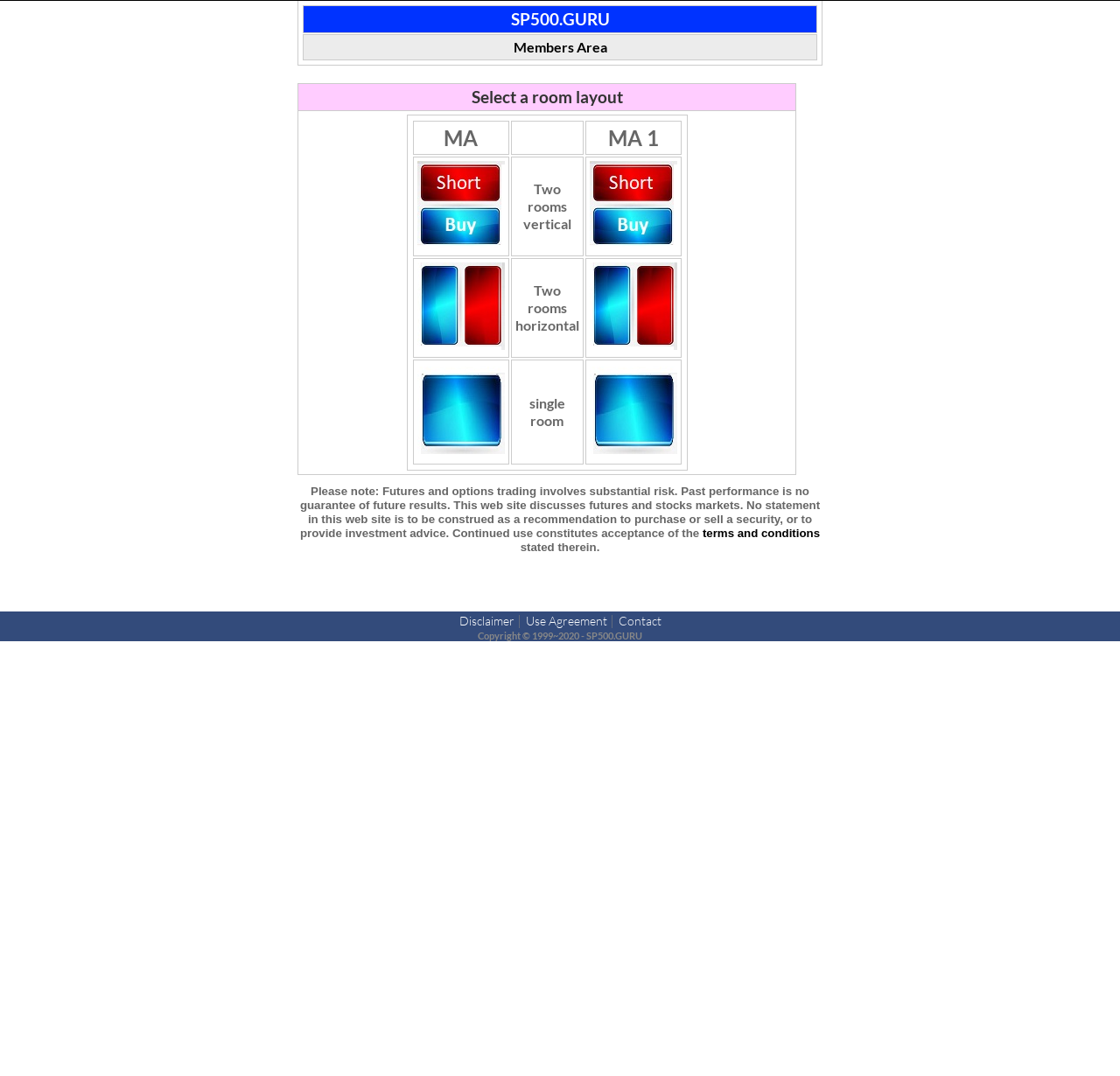Determine the bounding box coordinates of the UI element described below. Use the format (top-left x, top-left y, bottom-right x, bottom-right y) with floating point numbers between 0 and 1: Use Agreement

[0.469, 0.57, 0.542, 0.584]